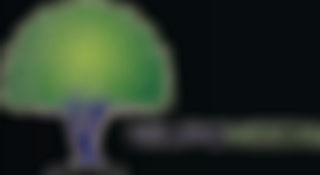What is the theme associated with the 'NeuroNeeds' initiative?
Refer to the image and answer the question using a single word or phrase.

Neurological health